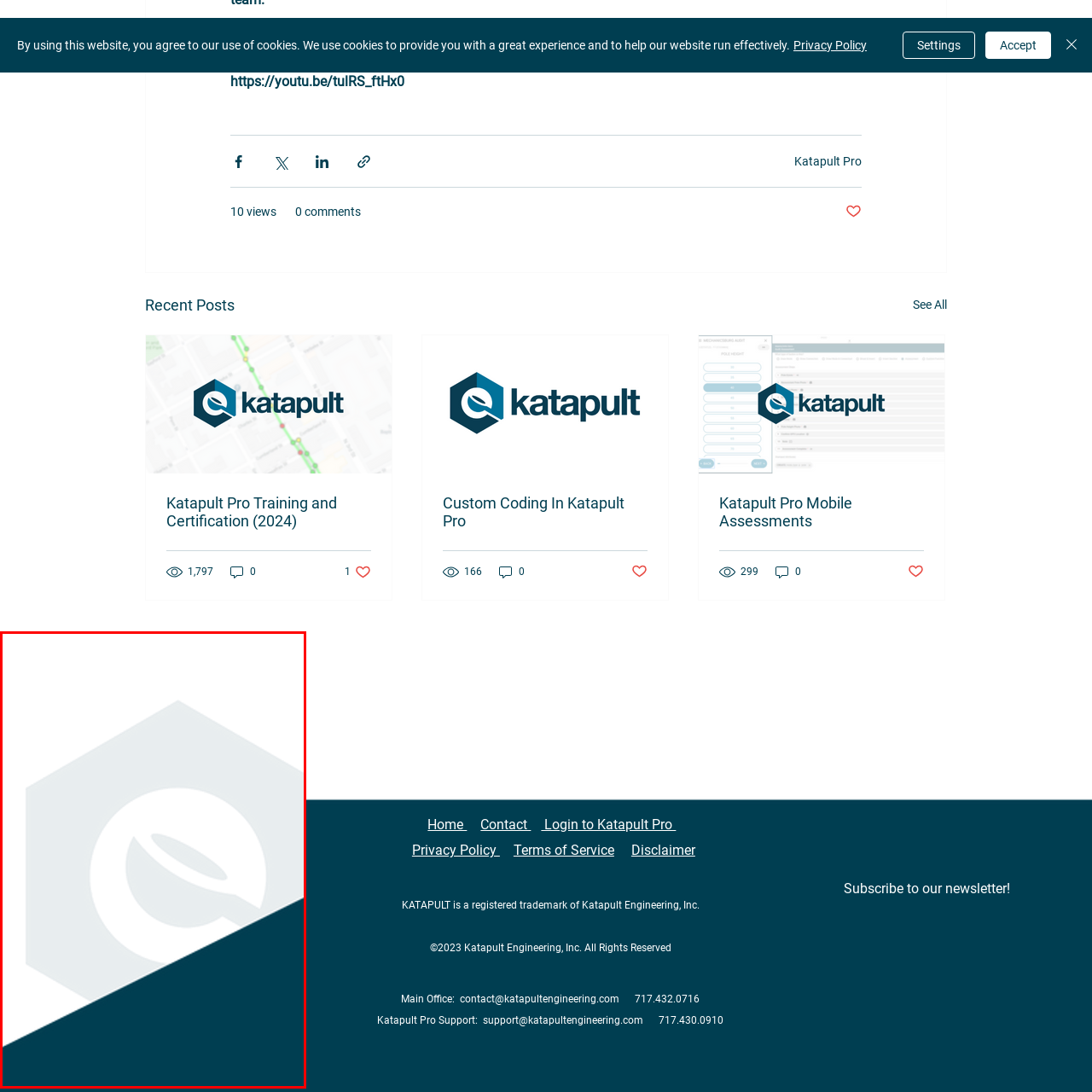What is the background of the image divided into?
Study the image highlighted with a red bounding box and respond to the question with a detailed answer.

The background of the image is divided into two sections, a lighter section that encompasses the hexagon and a darker, solid triangular shape contrasting underneath, creating a visual arrangement that conveys professionalism and innovation.